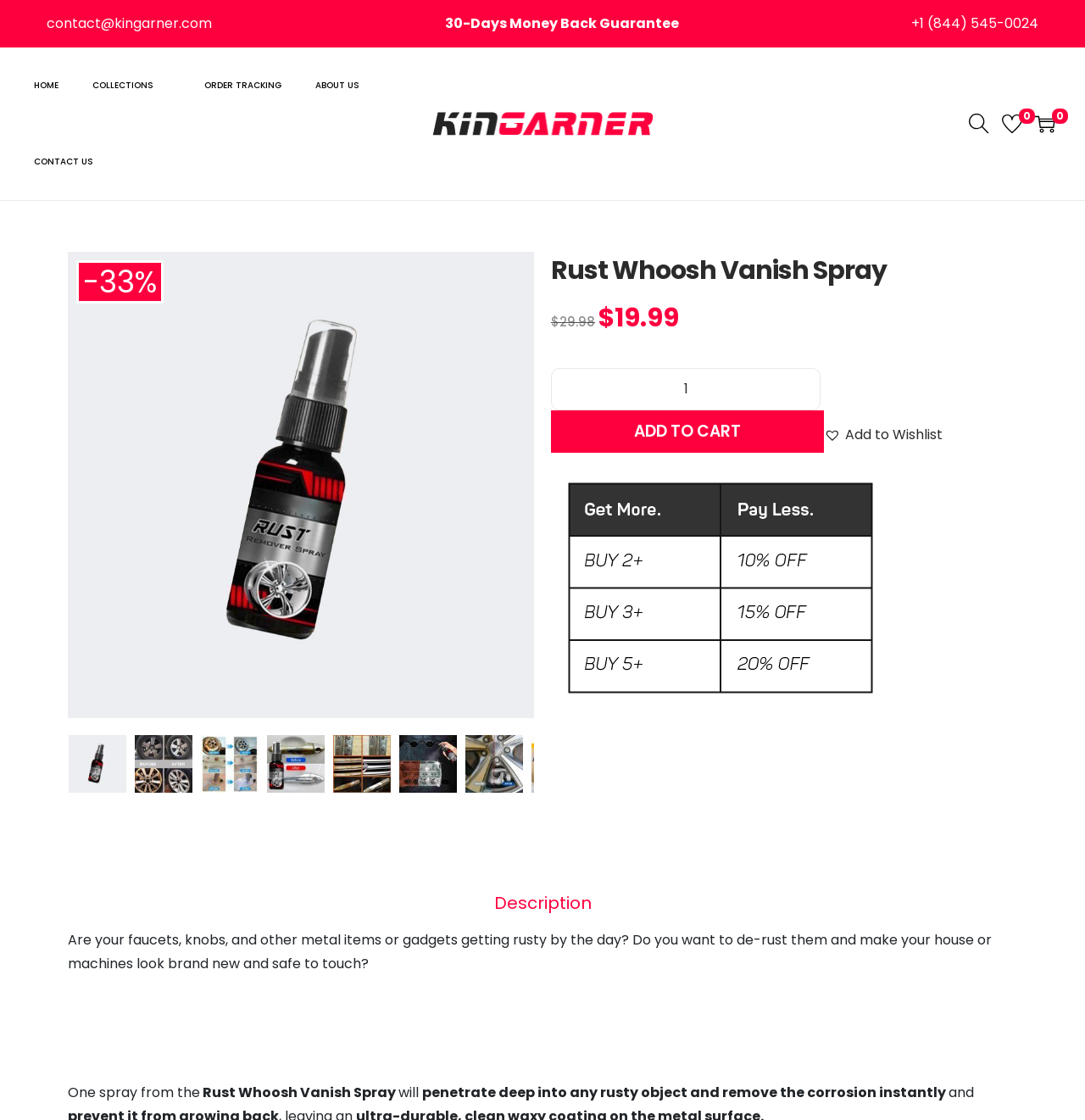Could you provide the bounding box coordinates for the portion of the screen to click to complete this instruction: "View product description"?

[0.062, 0.83, 0.914, 0.869]